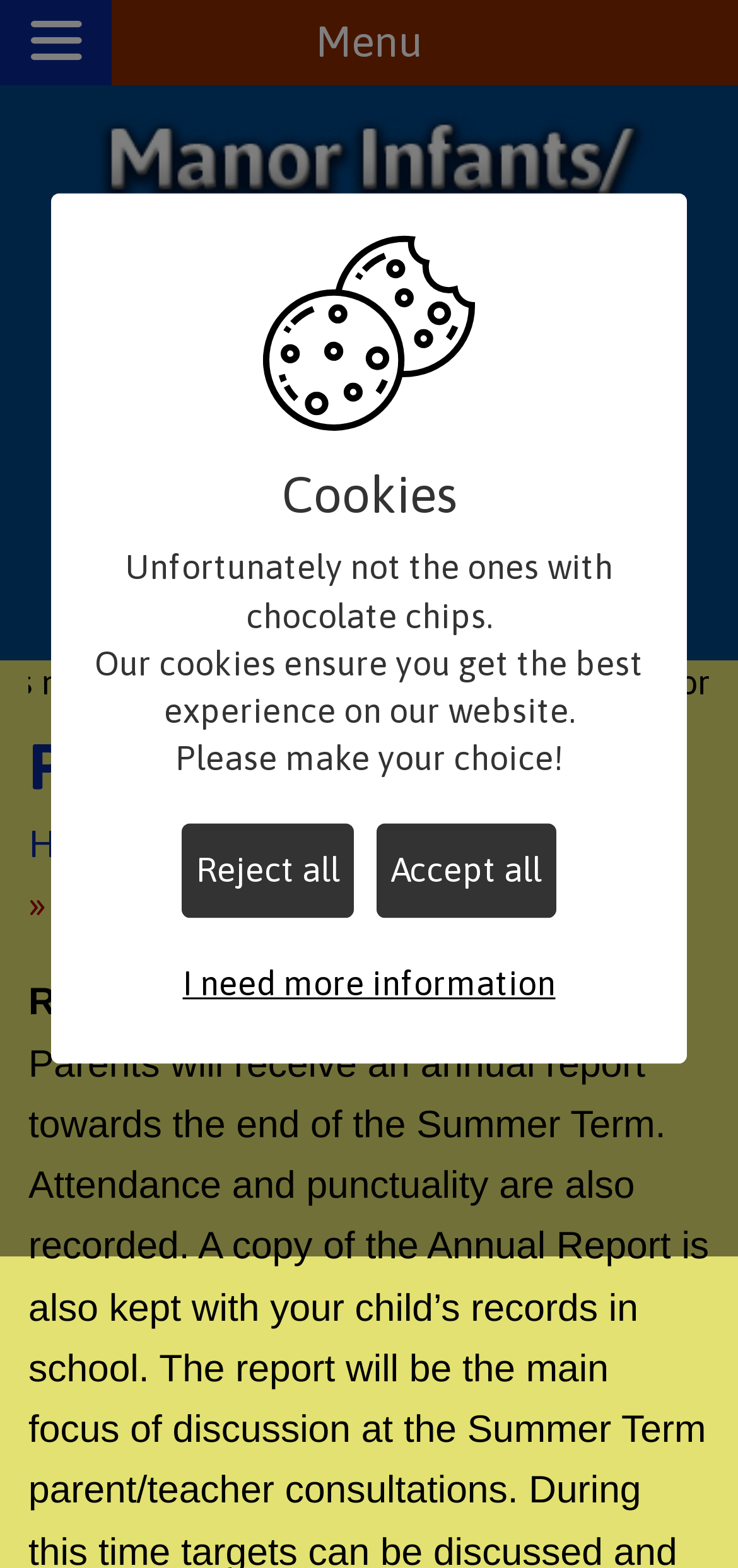Please identify the bounding box coordinates of the element that needs to be clicked to execute the following command: "View Vision and Values". Provide the bounding box using four float numbers between 0 and 1, formatted as [left, top, right, bottom].

[0.0, 0.158, 0.887, 0.21]